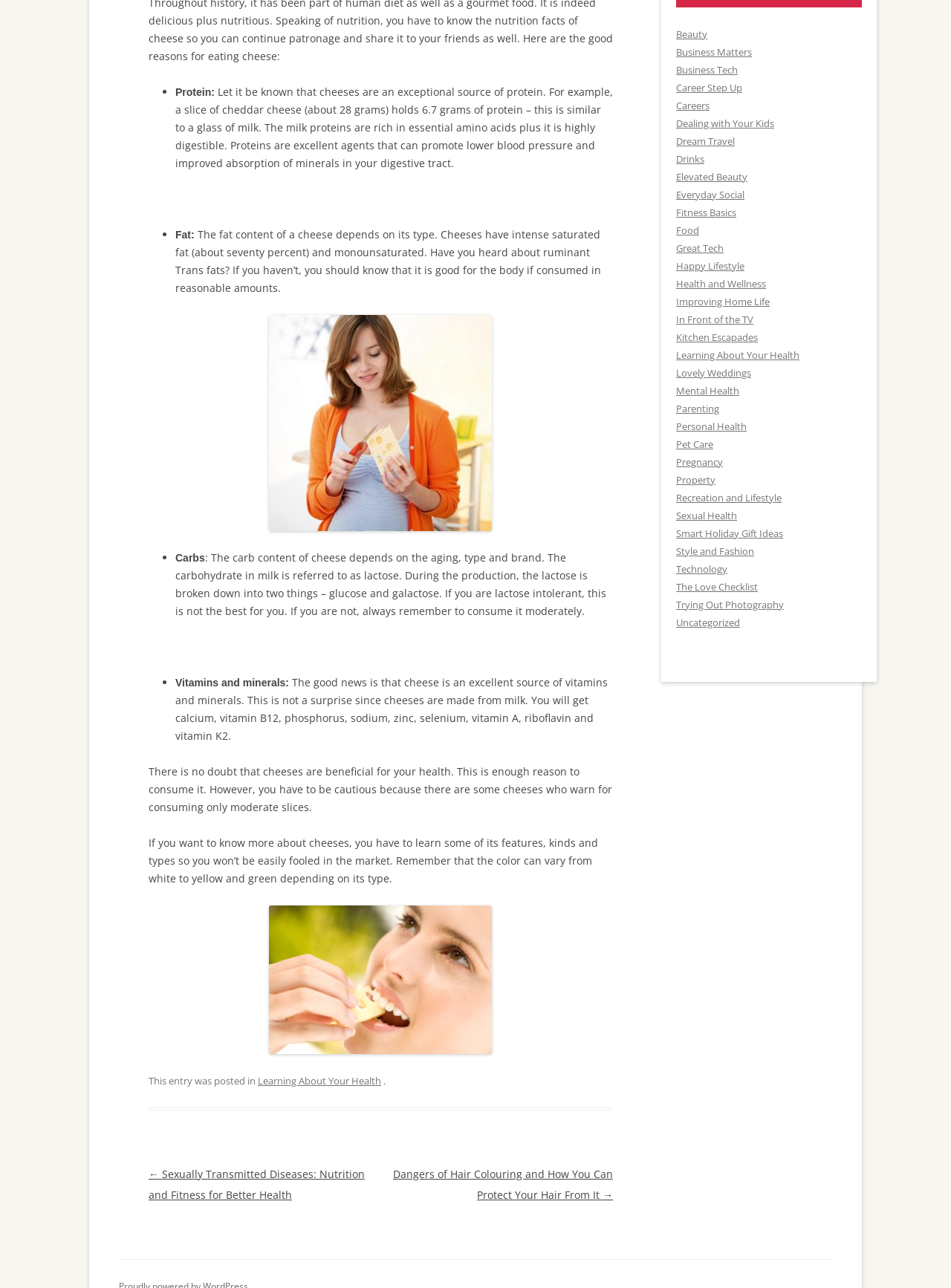From the webpage screenshot, predict the bounding box coordinates (top-left x, top-left y, bottom-right x, bottom-right y) for the UI element described here: Learning About Your Health

[0.711, 0.27, 0.841, 0.281]